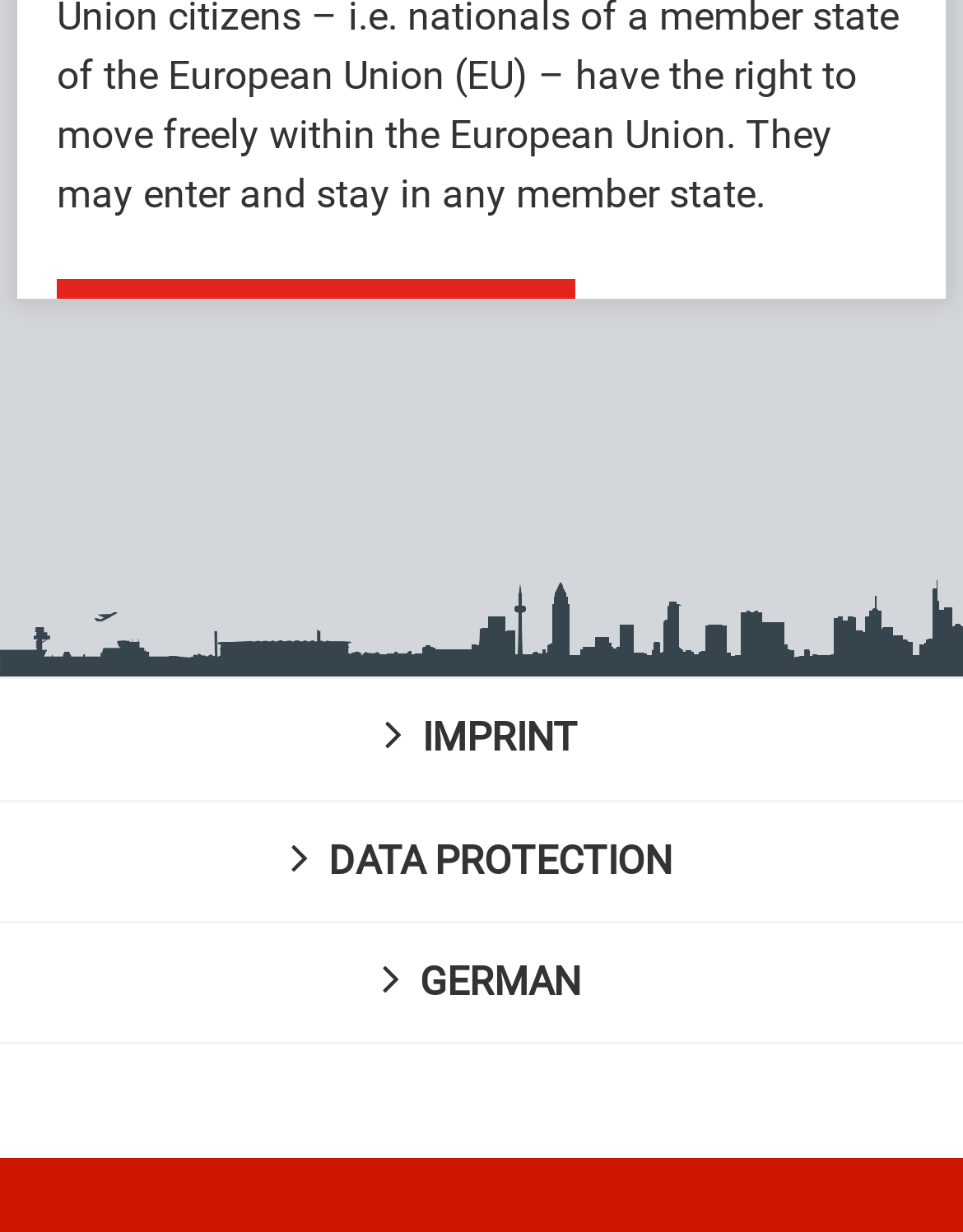Find the bounding box coordinates for the UI element that matches this description: "German".

[0.0, 0.749, 1.0, 0.846]